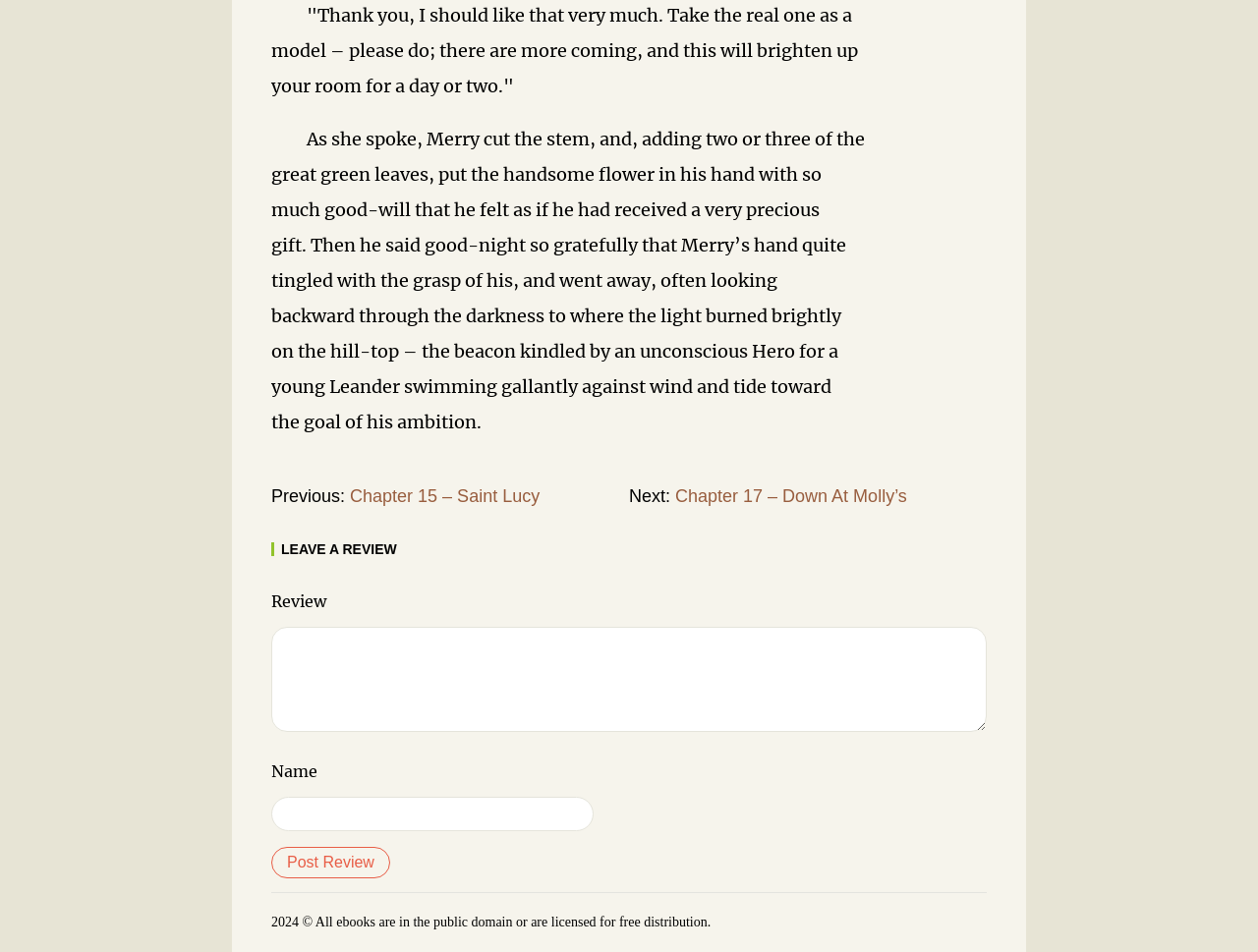Provide a one-word or short-phrase answer to the question:
What is the copyright notice at the bottom?

2024, public domain or free distribution